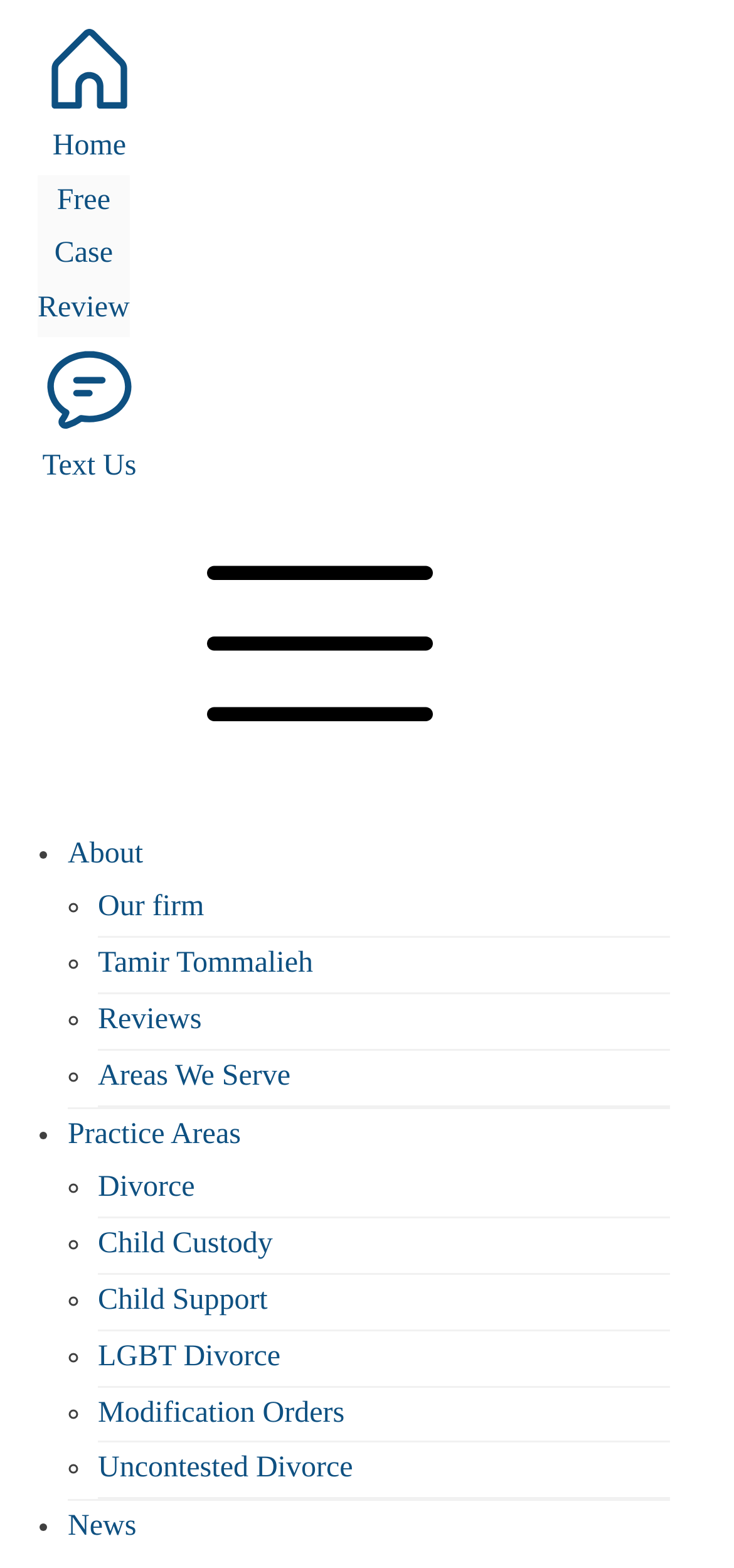Identify the bounding box for the given UI element using the description provided. Coordinates should be in the format (top-left x, top-left y, bottom-right x, bottom-right y) and must be between 0 and 1. Here is the description: Areas We Serve

[0.133, 0.676, 0.396, 0.696]